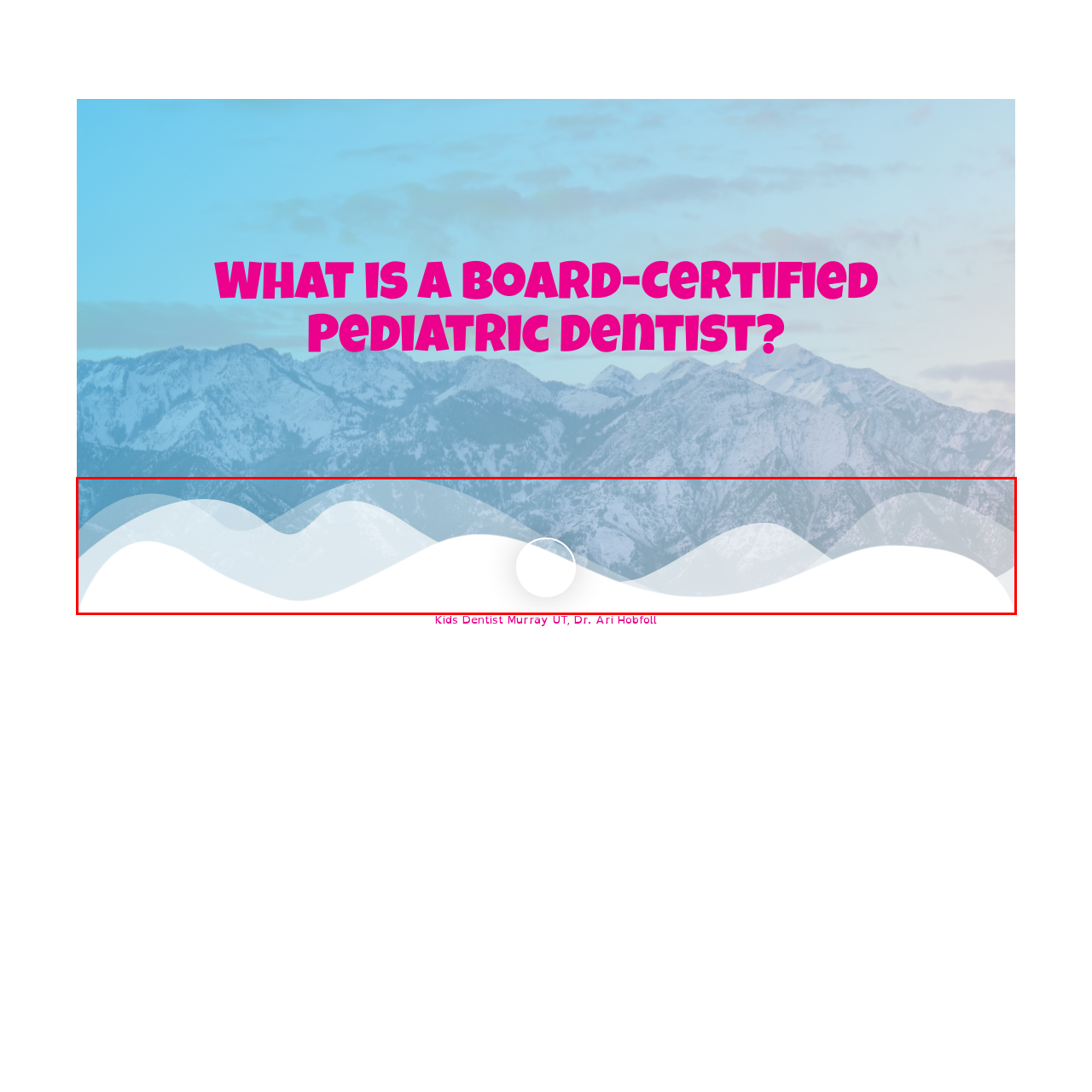Carefully examine the image inside the red box and generate a detailed caption for it.

The image features a visually appealing design characterized by soft, sweeping wave patterns in shades of blue and white. These flows of color create a serene and inviting atmosphere, likely aimed at conveying a sense of calm and friendliness. This design may serve as a backdrop for information about pediatric dentistry, highlighting the practice’s focus on creating a comfortable and approachable environment for children. The overall aesthetic is well-suited for engaging families seeking dental care for their kids, effectively aligning with themes of health, trust, and relaxation.